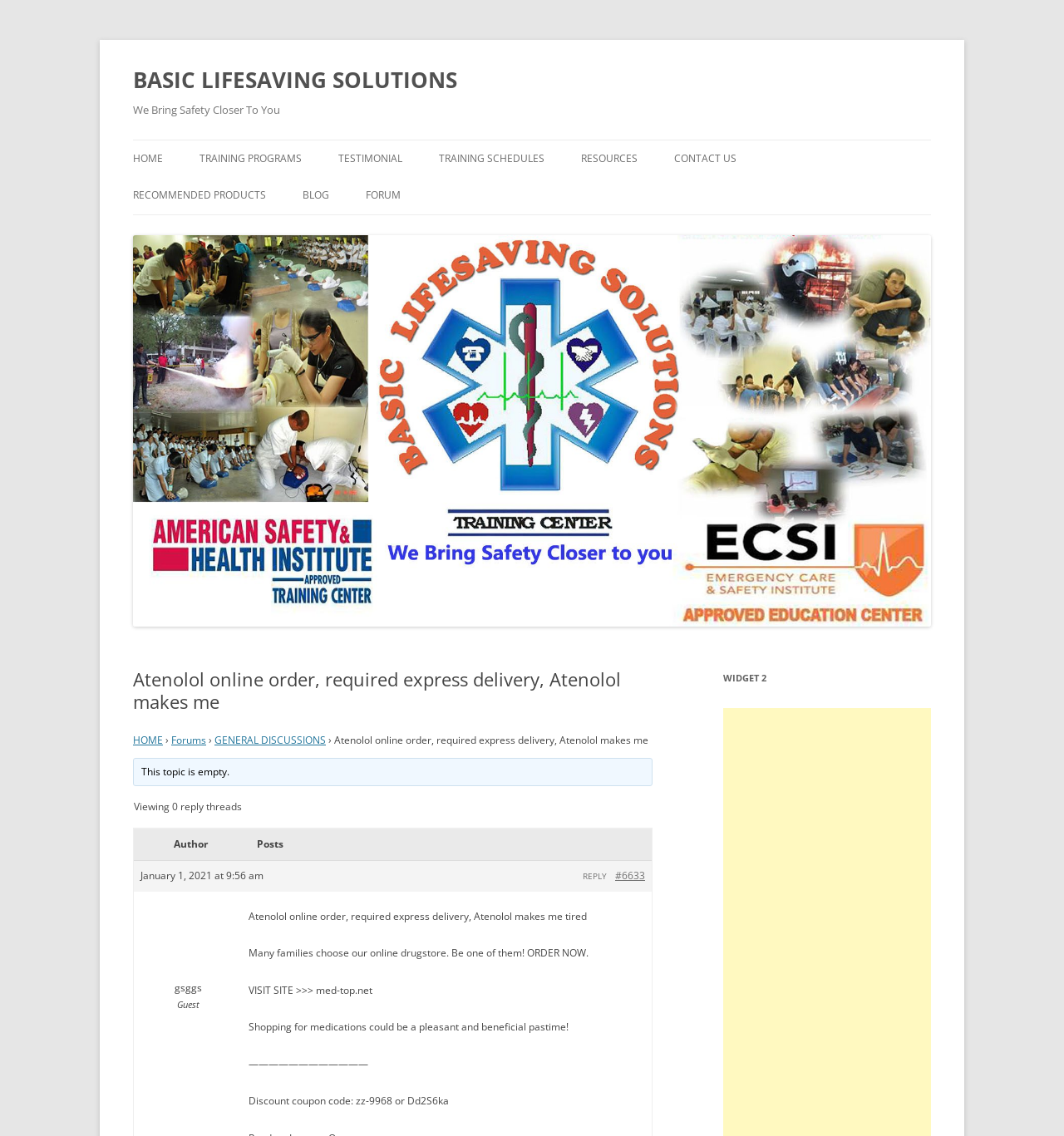Extract the main title from the webpage.

BASIC LIFESAVING SOLUTIONS